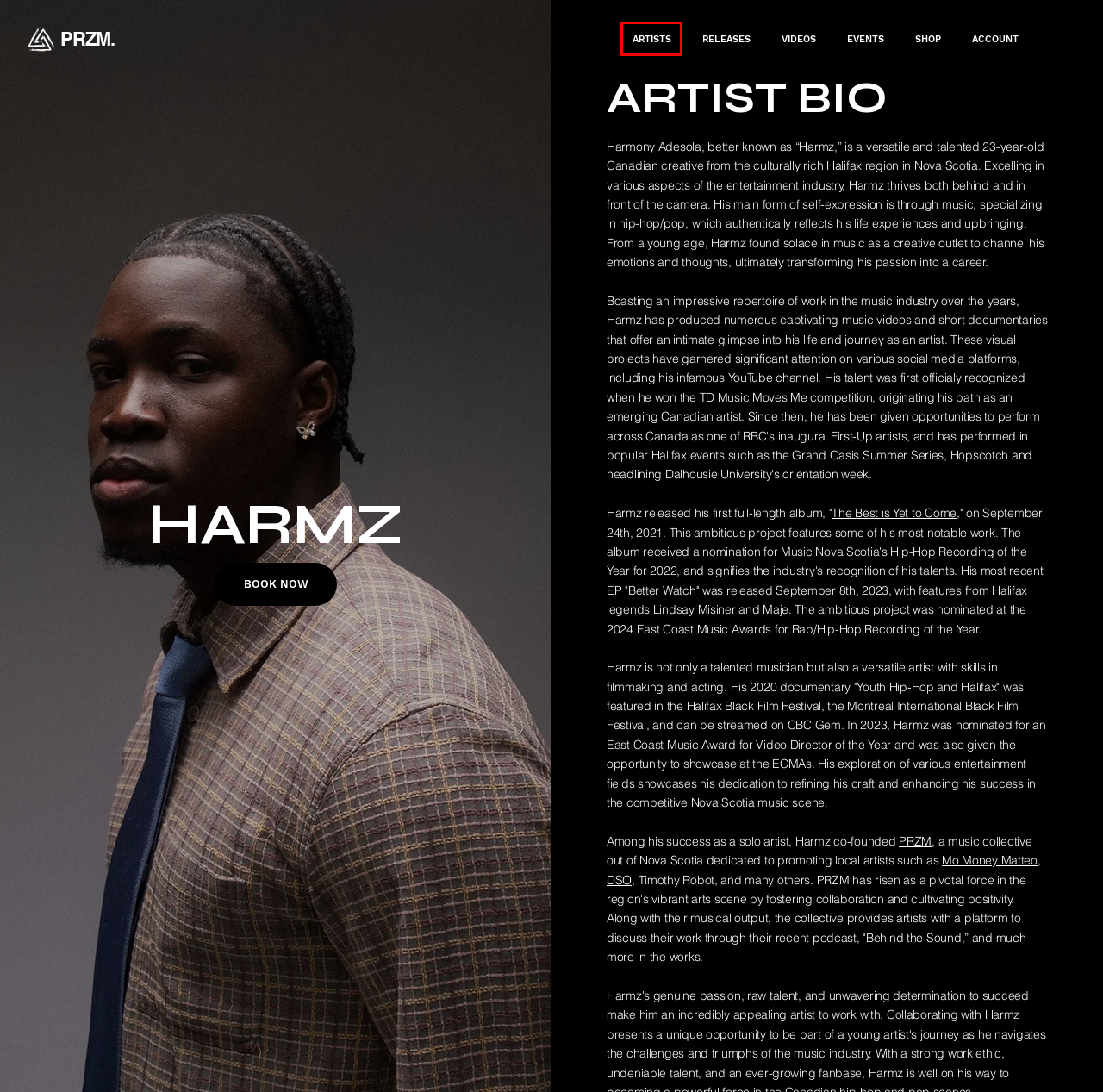Given a screenshot of a webpage with a red bounding box around a UI element, please identify the most appropriate webpage description that matches the new webpage after you click on the element. Here are the candidates:
A. Halifax Busker Festival announces The Nova Scotia Marquee Music Stage – haligonia.ca
B. Harmony Adesola – Nova Scotia Masterworks Arts Award
C. ARTISTS | PRZM
D. SHOP | PRZM
E. HOME | PRZM
F. VIDEOS | PRZM
G. ACCOUNT | PRZM
H. RELEASES | PRZM

C